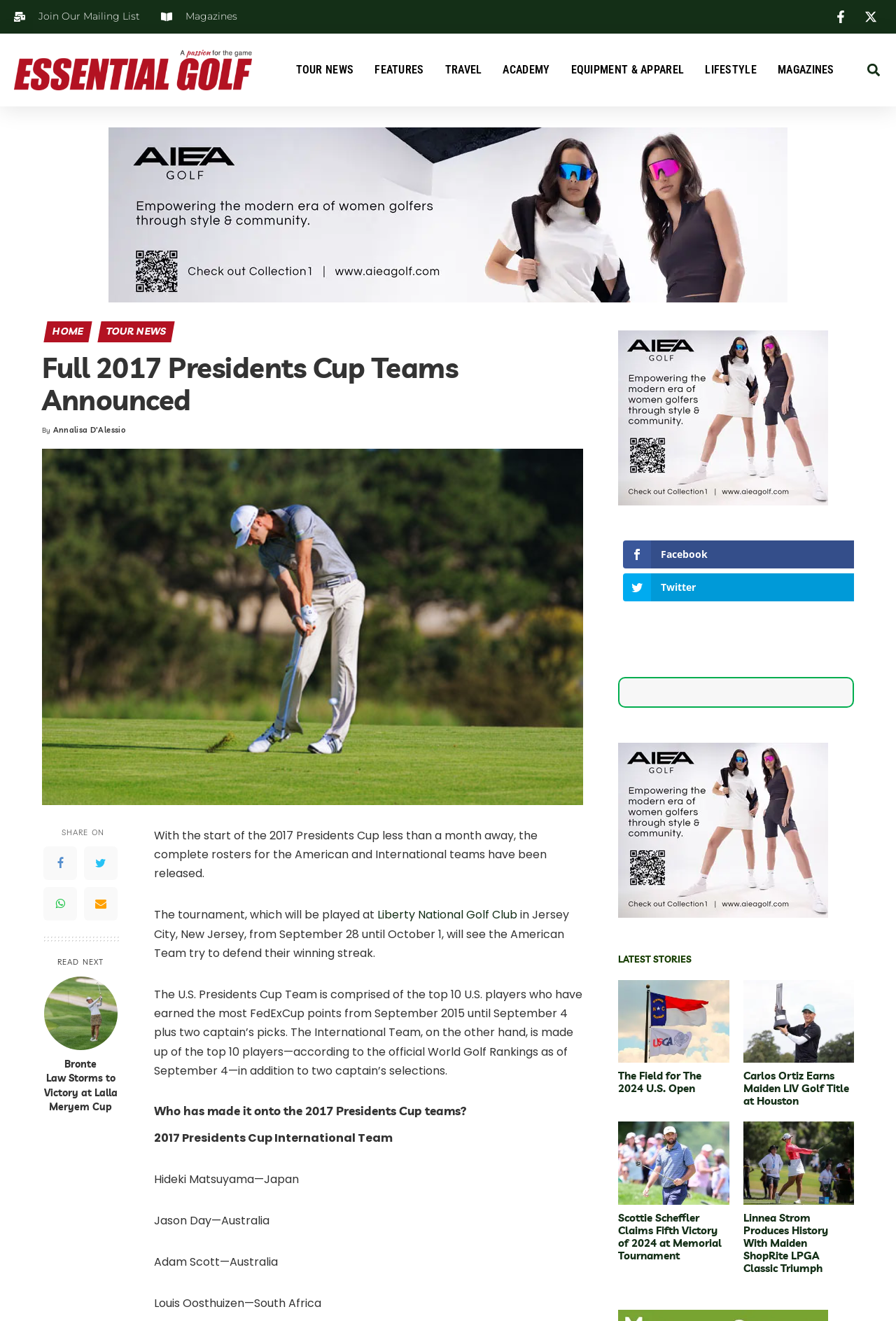Using the details in the image, give a detailed response to the question below:
What is the name of the golf tournament mentioned in the article?

The article mentions the Presidents Cup teams have been announced, and the tournament will be played at Liberty National Golf Club.